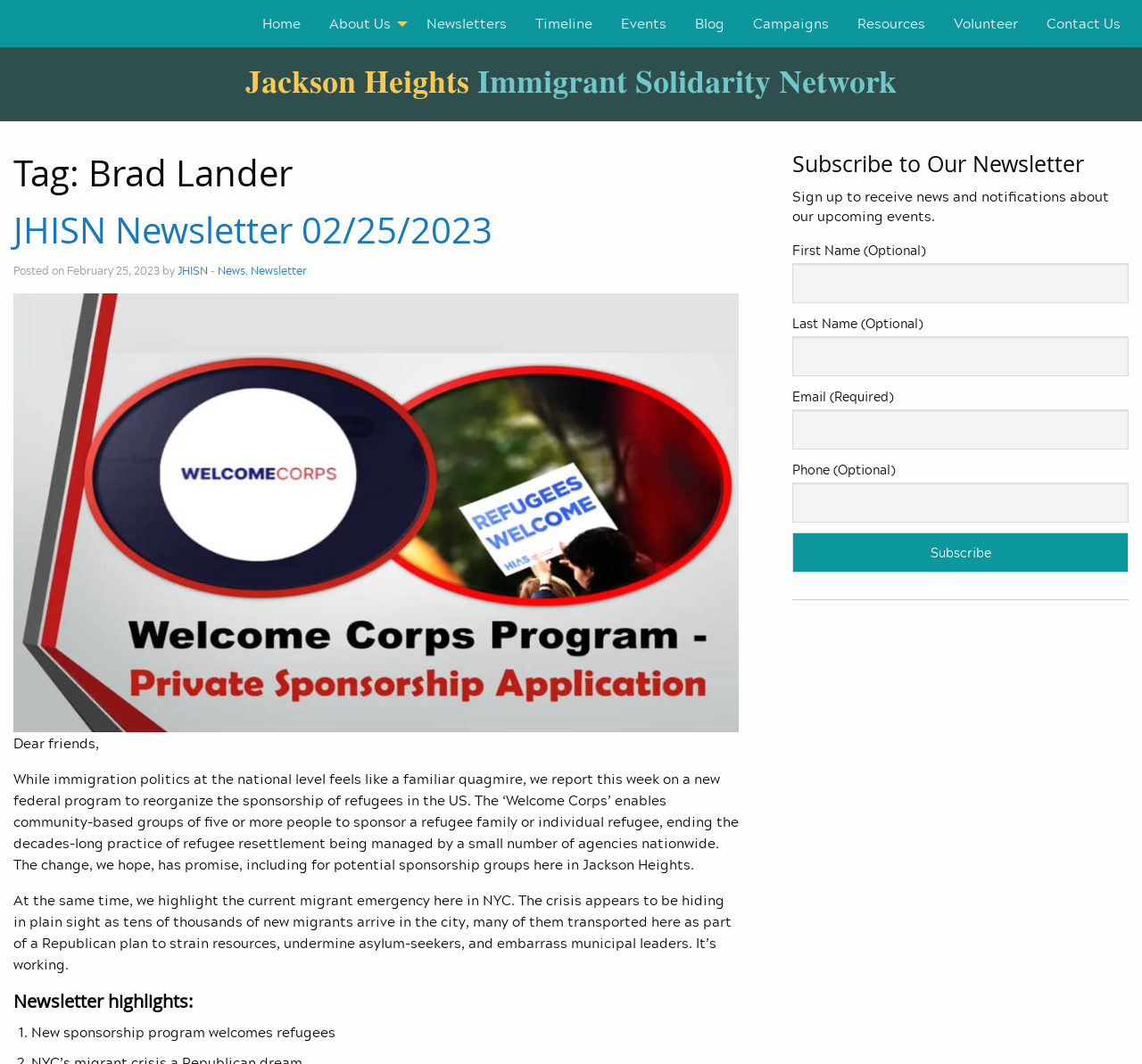With reference to the image, please provide a detailed answer to the following question: What is the name of the network?

I found the answer by looking at the heading element with the text 'Jackson Heights Immigrant Solidarity Network' which is a prominent element on the webpage.